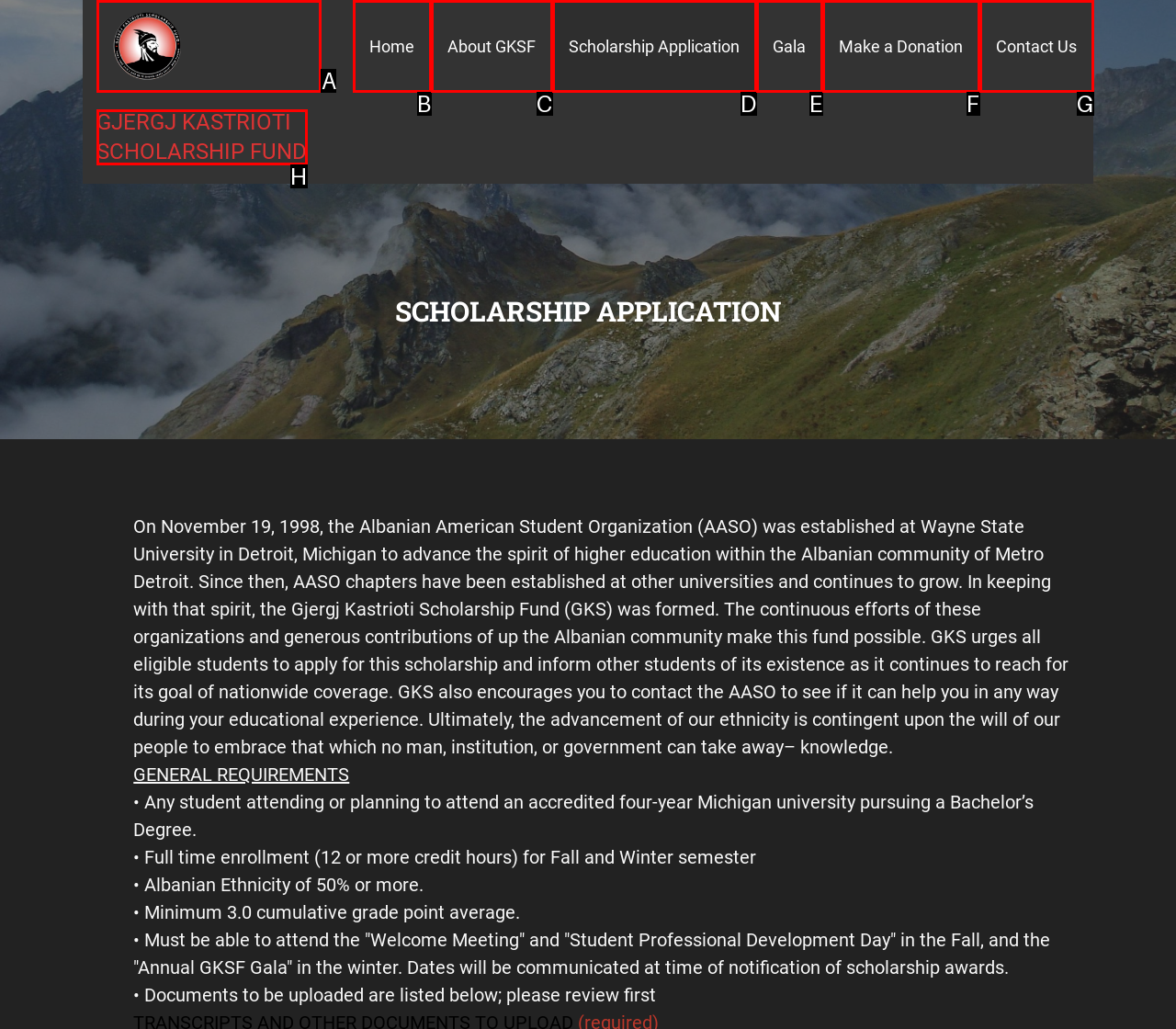Using the description: Contact Us, find the best-matching HTML element. Indicate your answer with the letter of the chosen option.

G